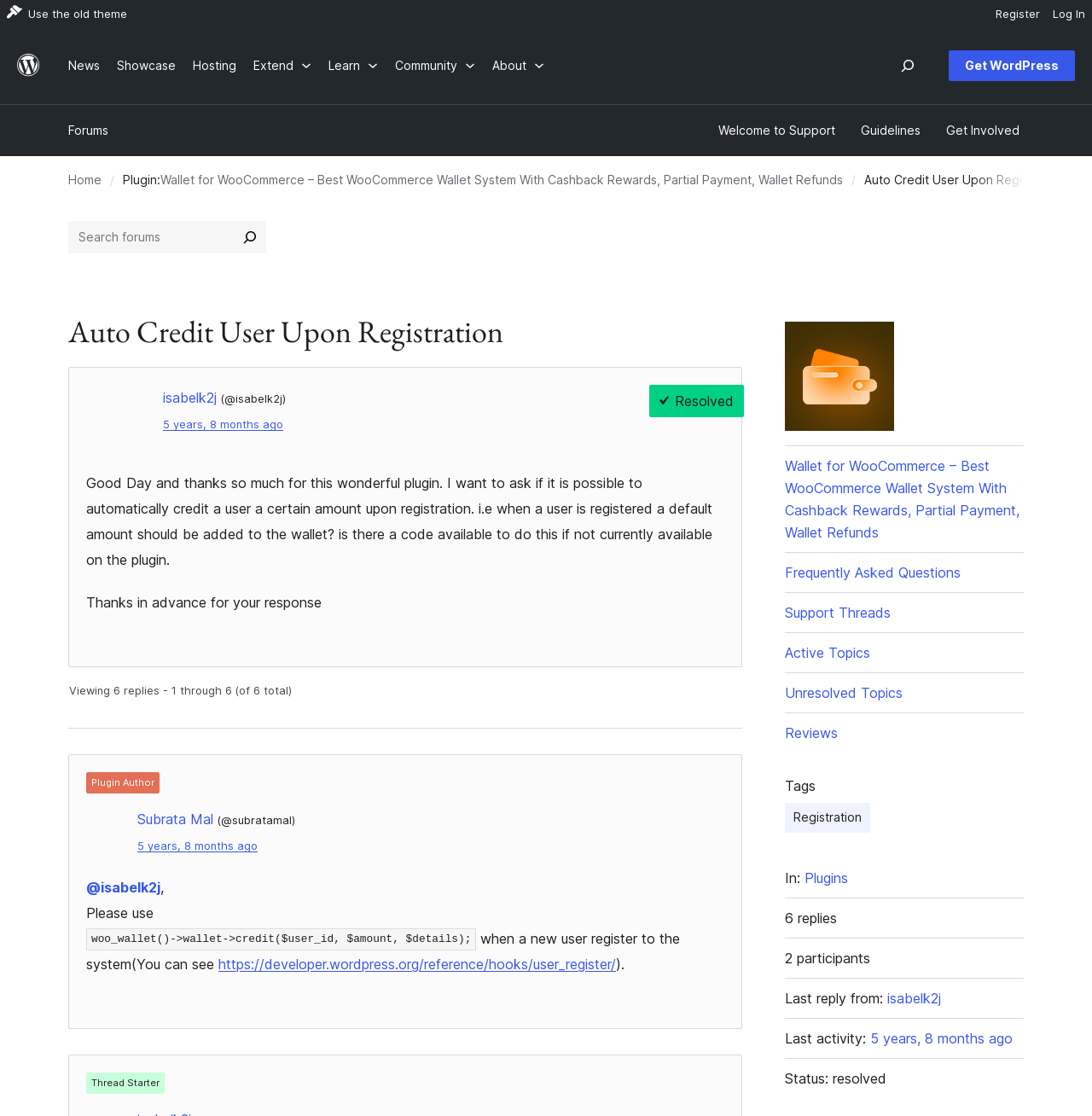Please locate the bounding box coordinates of the element that should be clicked to complete the given instruction: "View the plugin details".

[0.147, 0.151, 0.772, 0.171]